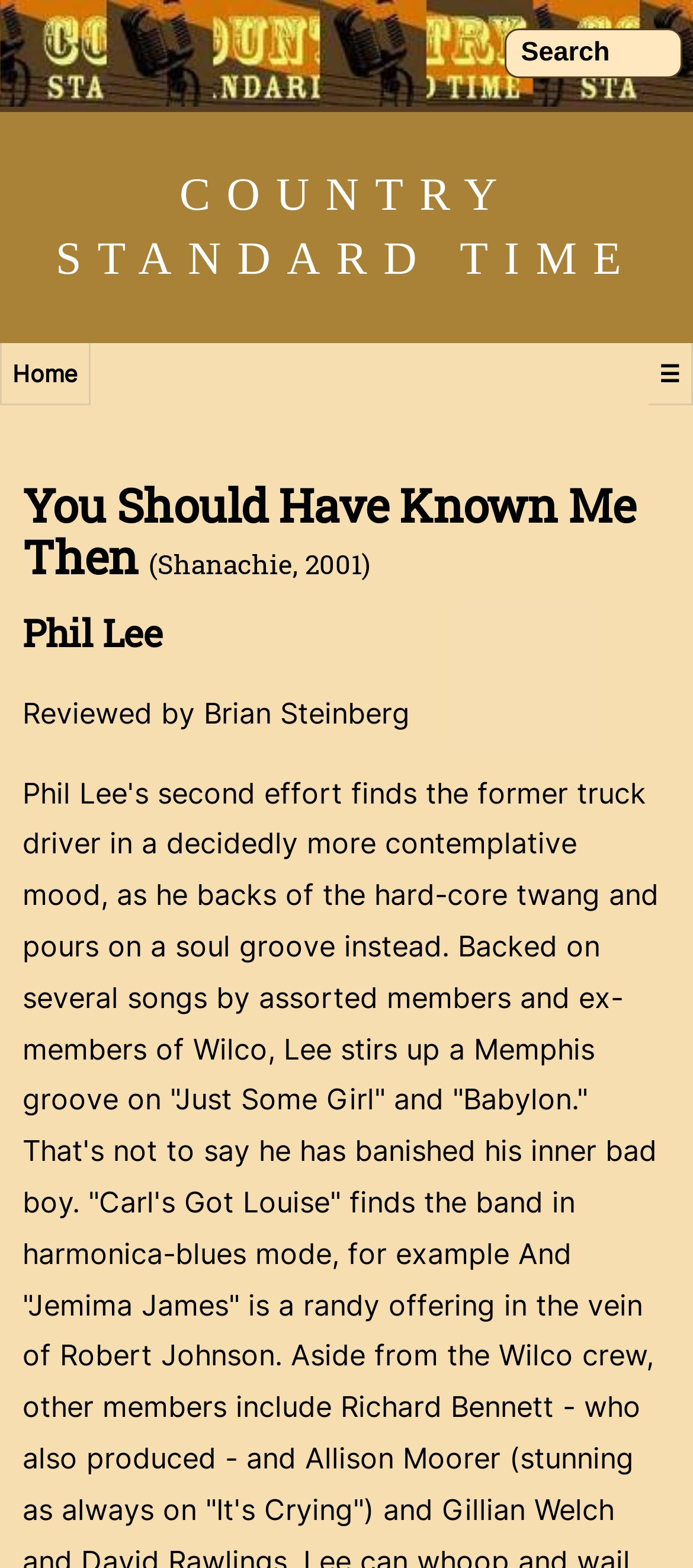Who reviewed the album?
Based on the image, answer the question with as much detail as possible.

The question is asking for the reviewer of the album. By examining the webpage, I can see that the StaticText 'Reviewed by Brian Steinberg' is indicating the reviewer's name, so the answer is 'Brian Steinberg'.